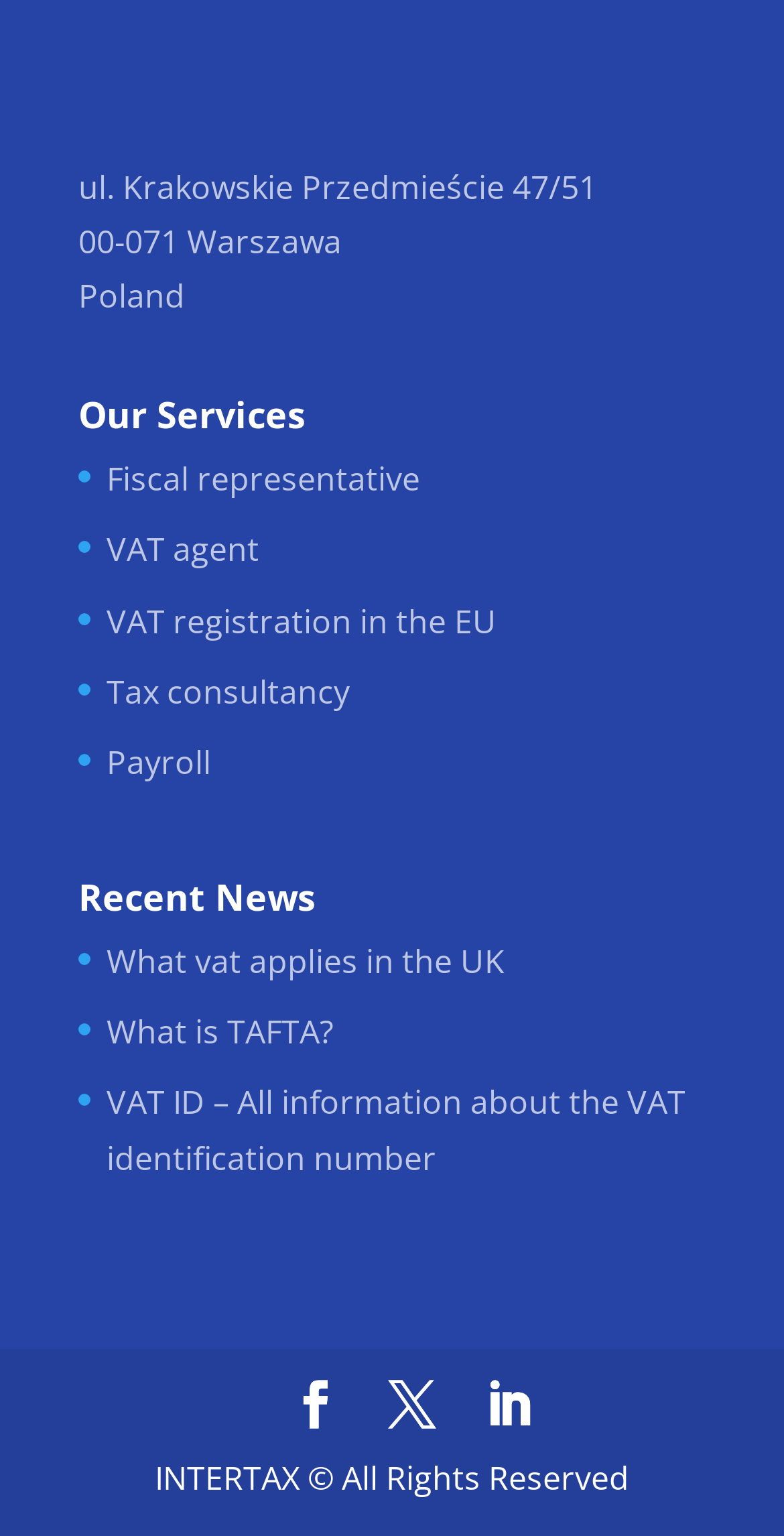Can you look at the image and give a comprehensive answer to the question:
What is the copyright information?

At the bottom of the page, there is a static text element that displays the copyright information, which is 'INTERTAX © All Rights Reserved'.